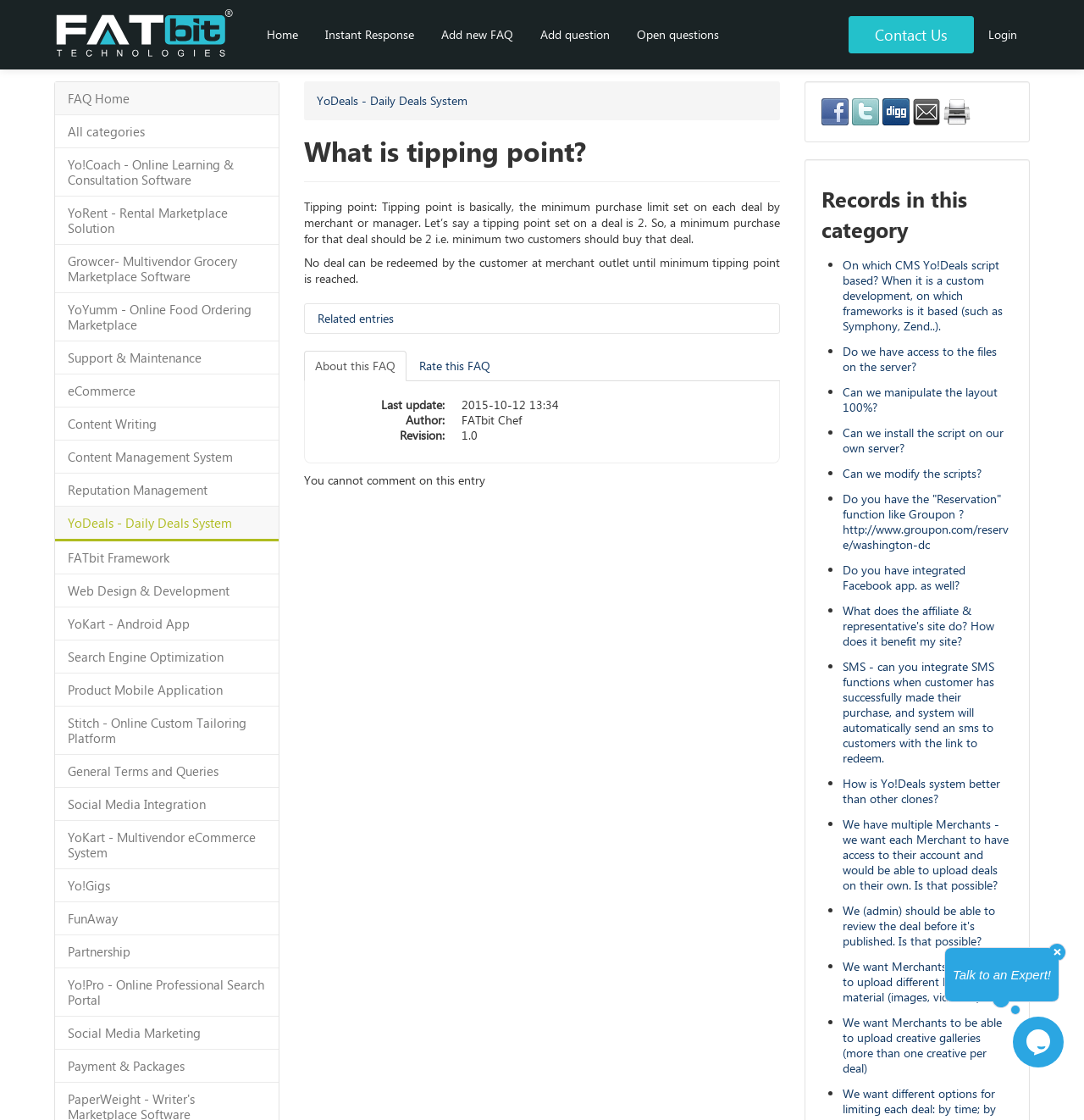Carefully examine the image and provide an in-depth answer to the question: What is the minimum purchase limit set on each deal?

According to the webpage, the tipping point is the minimum purchase limit set on each deal by the merchant or manager. It is the minimum number of customers required to buy a deal for it to be redeemed.